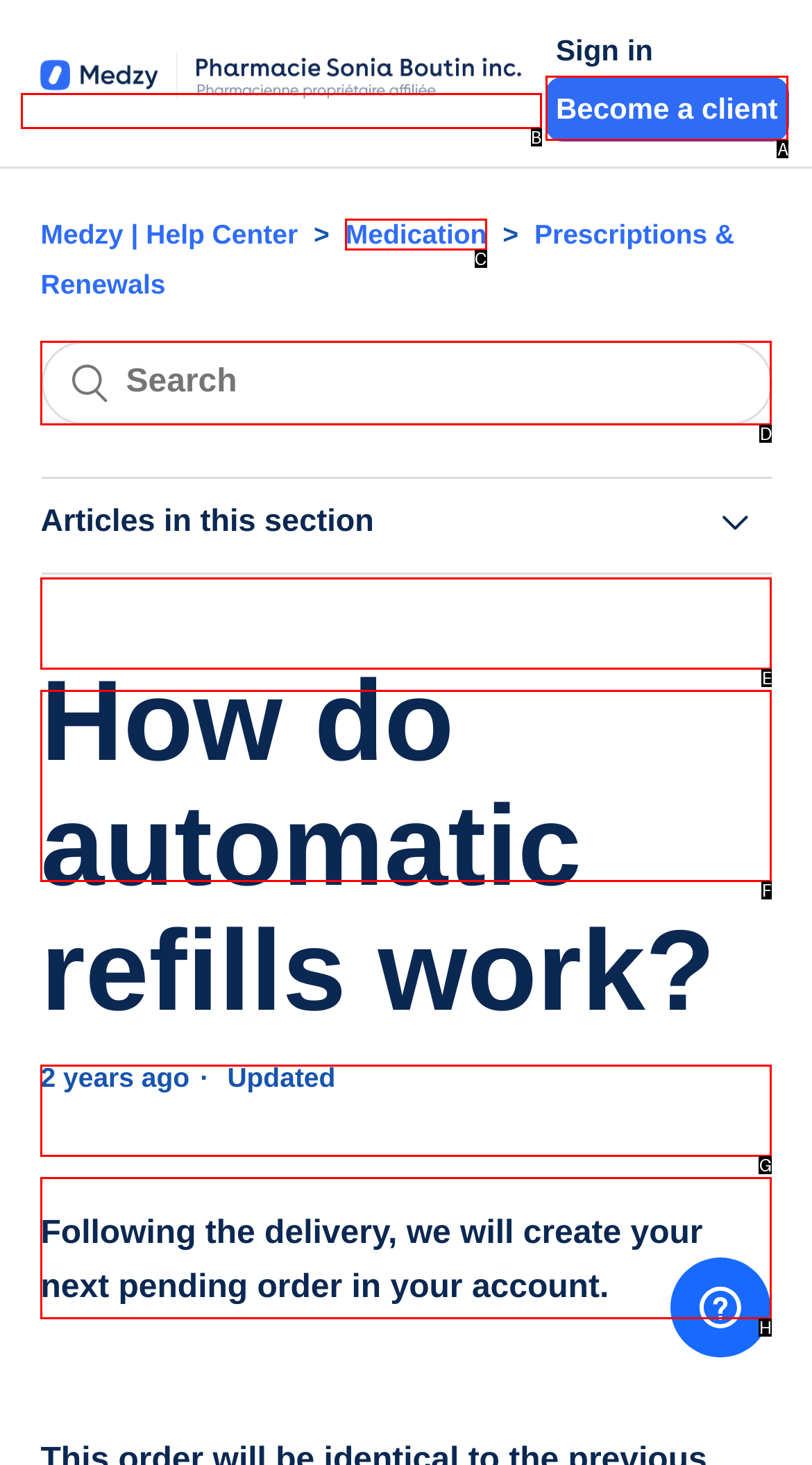Select the HTML element that needs to be clicked to perform the task: View details of Natural Edge CZO612Y. Reply with the letter of the chosen option.

None